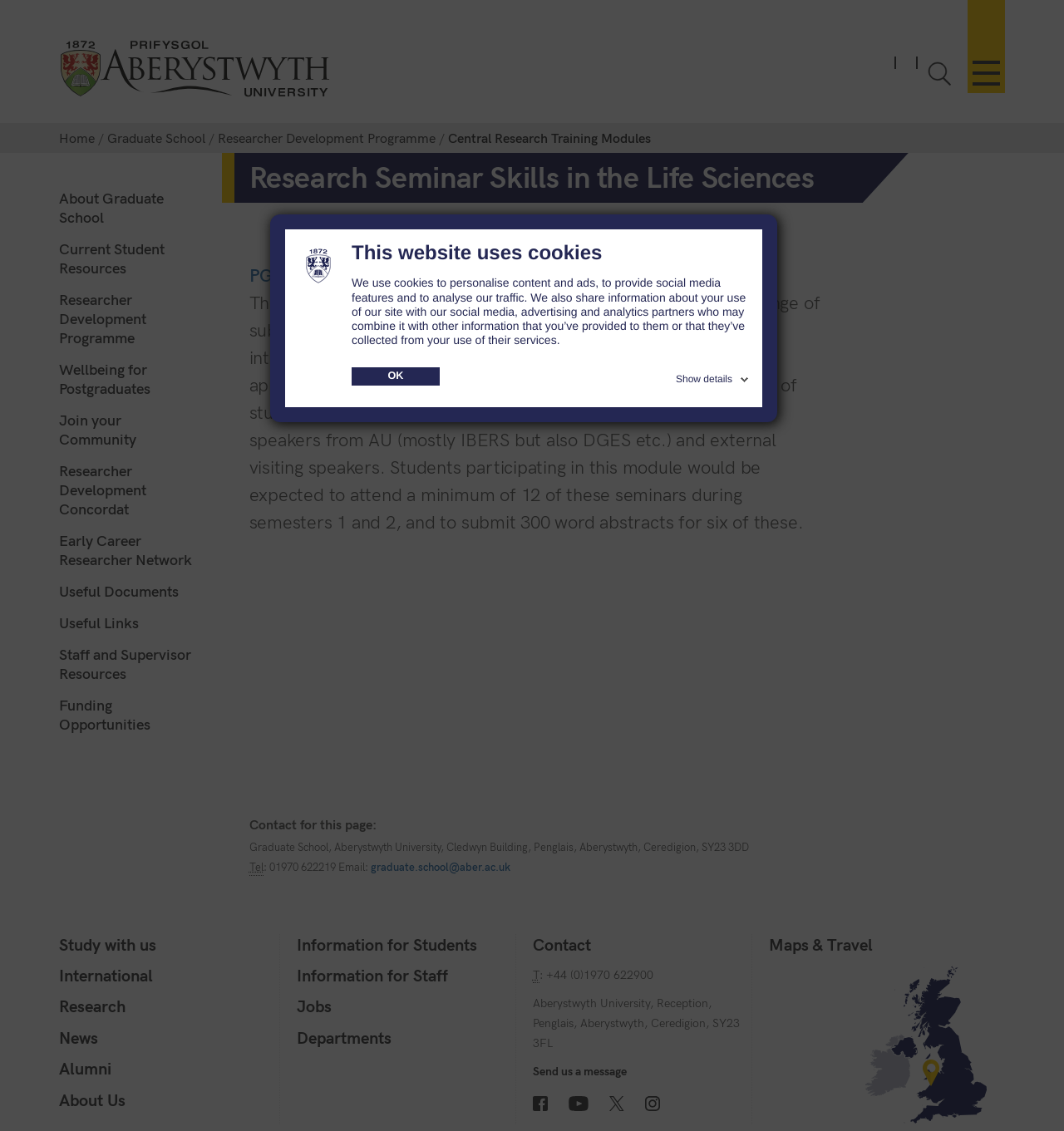Give a one-word or one-phrase response to the question:
What is the purpose of the 'Research Seminar Skills in the Life Sciences' module?

To give PhD students a broad knowledge of subject specific skills